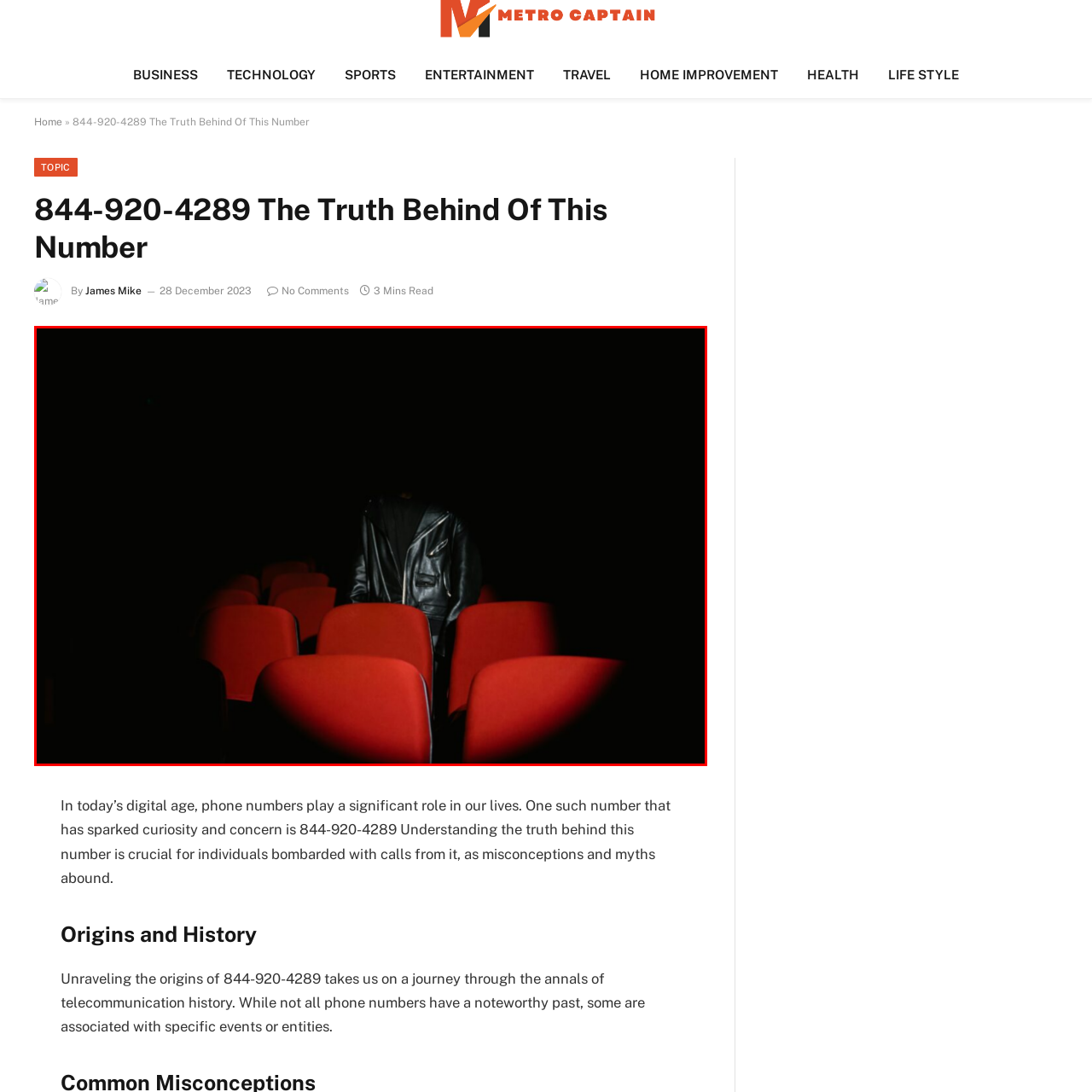Focus on the section within the red boundary and provide a detailed description.

In a dimly lit theater, a silhouette of a figure wearing a black leather jacket stands amidst vibrant red seats. The contrast between the dark background and the illuminated seats creates an aura of mystery and intrigue. The image captures the ambience of anticipation, perhaps suggesting an audience waiting for a show to begin or a moment of suspense before an unfolding narrative. The emptiness of the space amplifies the solitary presence, evoking feelings of solitude and contemplation in a setting typically vibrant with energy.